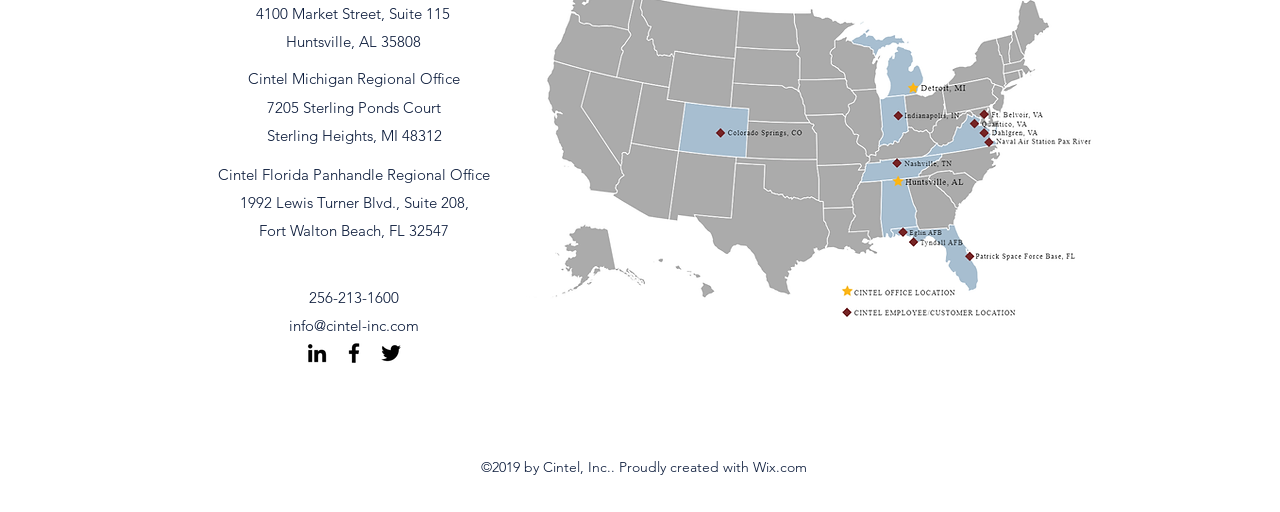Examine the image carefully and respond to the question with a detailed answer: 
What is the phone number of the Michigan office?

The phone number of the Michigan office is listed as 256-213-1600, which is located below the address of the Sterling Heights, MI office.